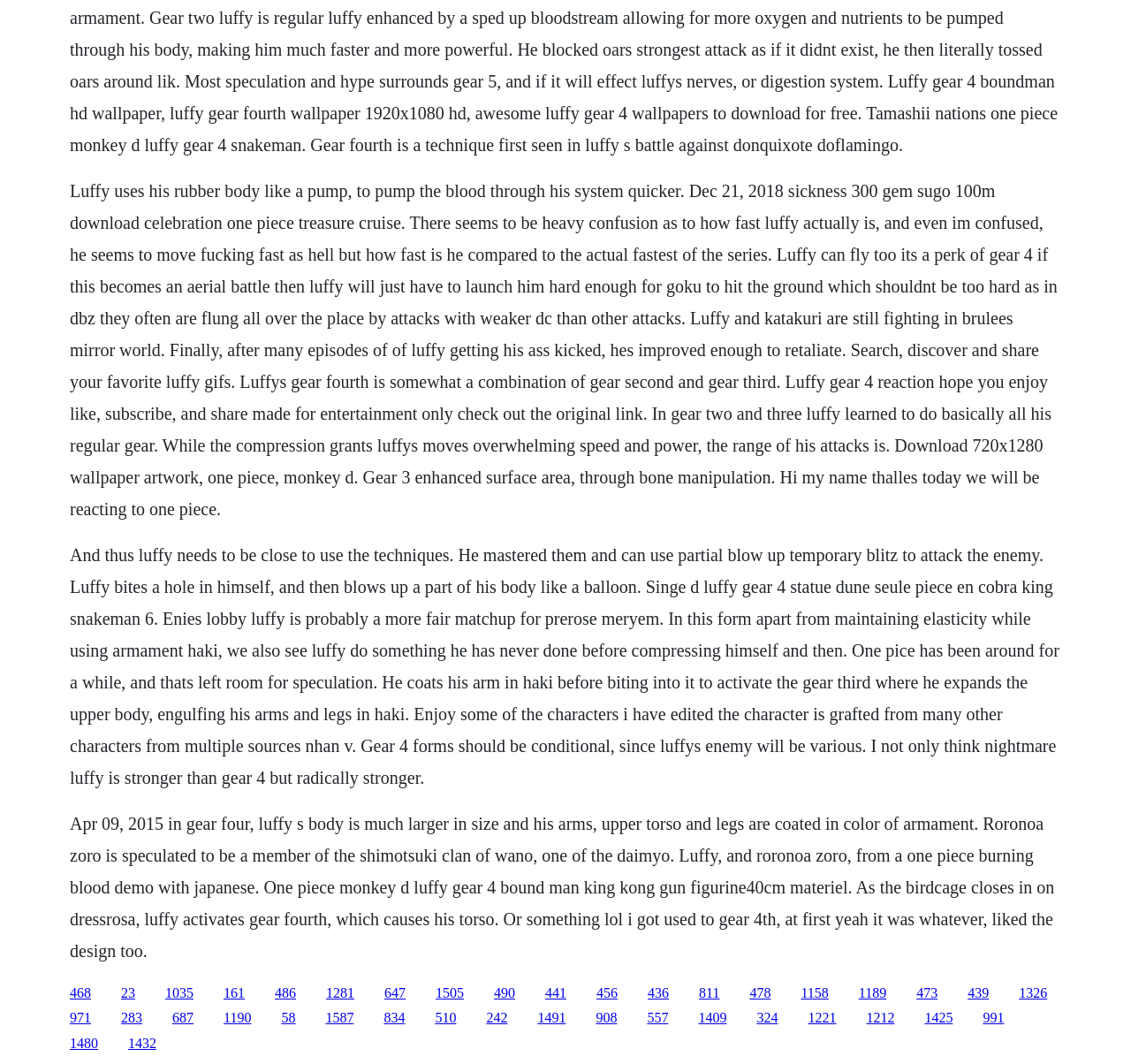What is the effect of Gear 4 on Luffy's torso?
Answer with a single word or phrase by referring to the visual content.

it becomes larger